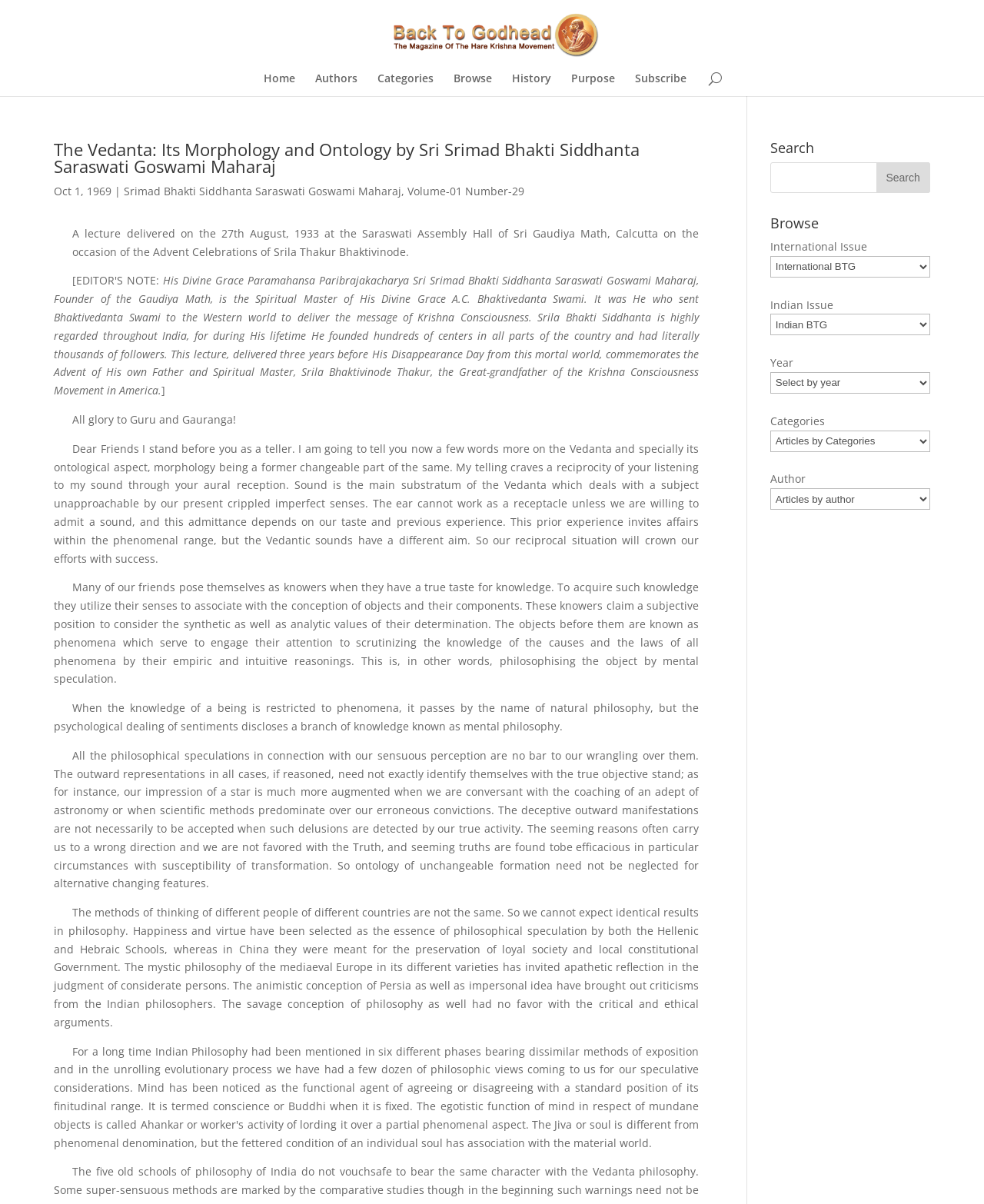Please find and give the text of the main heading on the webpage.

The Vedanta: Its Morphology and Ontology by Sri Srimad Bhakti Siddhanta Saraswati Goswami Maharaj